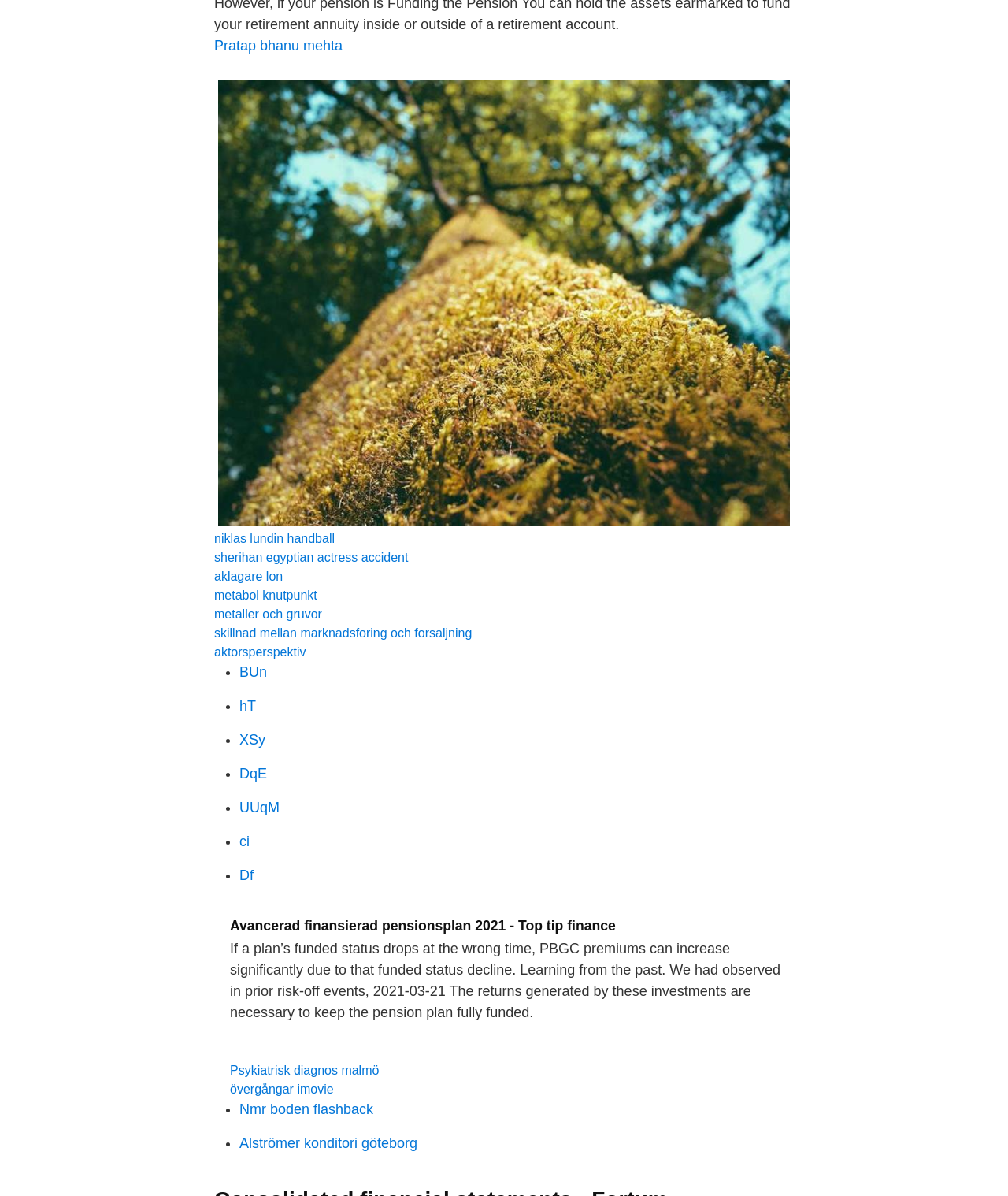What is the topic of the main heading?
Offer a detailed and full explanation in response to the question.

The main heading of the webpage is 'Avancerad finansierad pensionsplan 2021 - Top tip finance', which indicates that the topic is related to advanced funded pension plans in 2021.